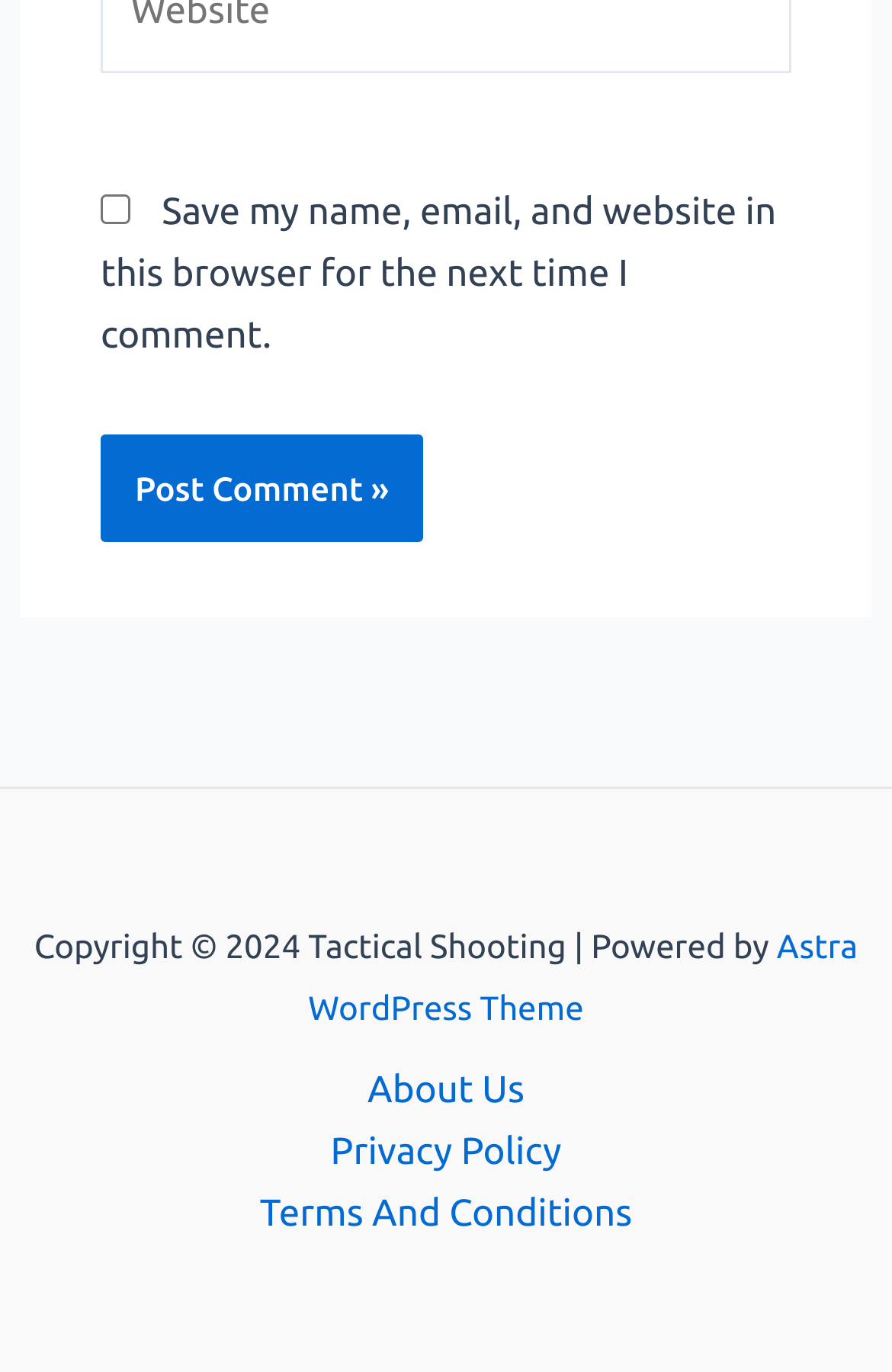What is the copyright year of the website?
Utilize the image to construct a detailed and well-explained answer.

I found the answer by looking at the footer section of the webpage, where it says 'Copyright © 2024 Tactical Shooting', which indicates the copyright year is 2024.